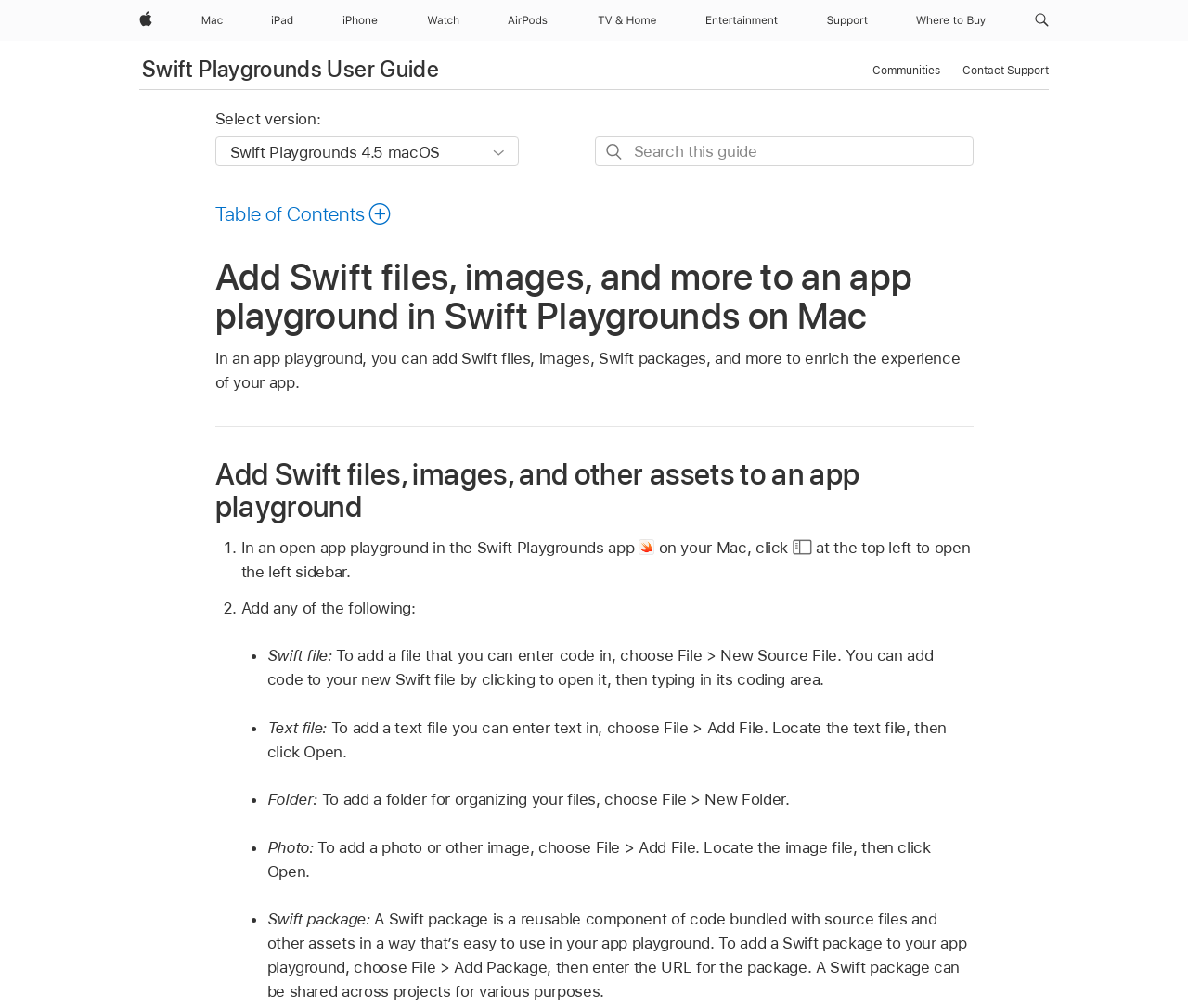Determine the bounding box coordinates of the section to be clicked to follow the instruction: "Click the 'Home' link". The coordinates should be given as four float numbers between 0 and 1, formatted as [left, top, right, bottom].

None